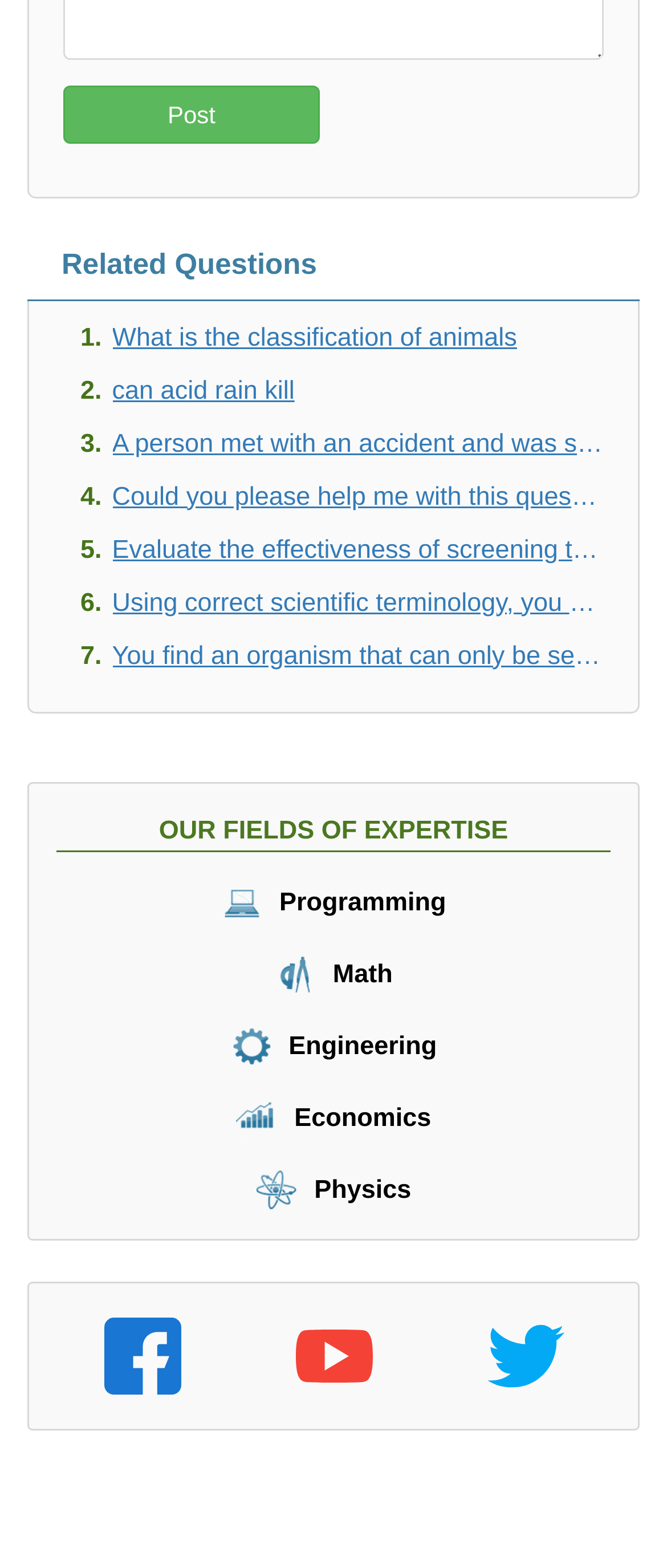Determine the bounding box for the described UI element: "can acid rain kill".

[0.168, 0.236, 0.905, 0.262]